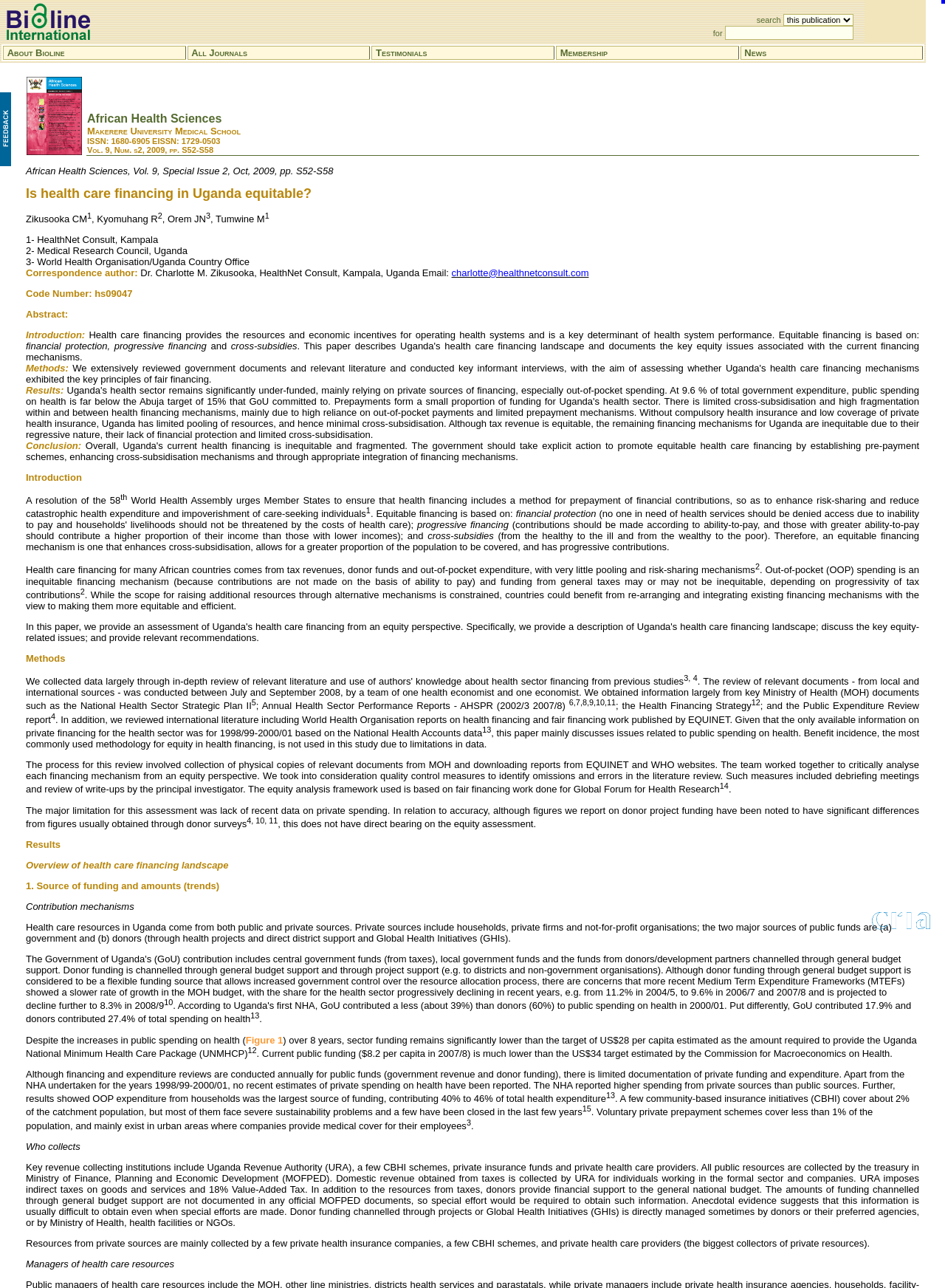Produce an extensive caption that describes everything on the webpage.

The webpage is the official site of Bioline International, which appears to be a platform for publishing and accessing scientific journals and articles. At the top of the page, there is a link and an image, likely a logo, positioned on the right side. Below this, there is a thin table that spans the width of the page, containing a search bar and a few links to different sections of the website, including "About Bioline", "All Journals", "Testimonials", "Membership", and "News".

The main content of the page is a table that takes up most of the page's width and height. It contains a single row with multiple columns, each containing a different article or journal entry. The first column contains an image, while the second column has a title and a brief description of the article. The title is "African Health Sciences Makerere University Medical School ISSN: 1680-6905 EISSN: 1729-0503 Vol. 9, Num. s2, 2009, pp. S52-S58".

Below the title, there is a block of text that appears to be the abstract of the article, which discusses health care financing in Uganda and its equitable distribution. The text is divided into sections, including "Introduction", "Methods", "Results", and "Conclusion", and contains several superscript numbers and references.

The rest of the page is filled with more text, including the article's content, which is divided into sections and subsections, and contains references and citations. There are no other images on the page besides the logo and the small image in the table. Overall, the page has a simple and academic design, with a focus on presenting scientific information in a clear and organized manner.